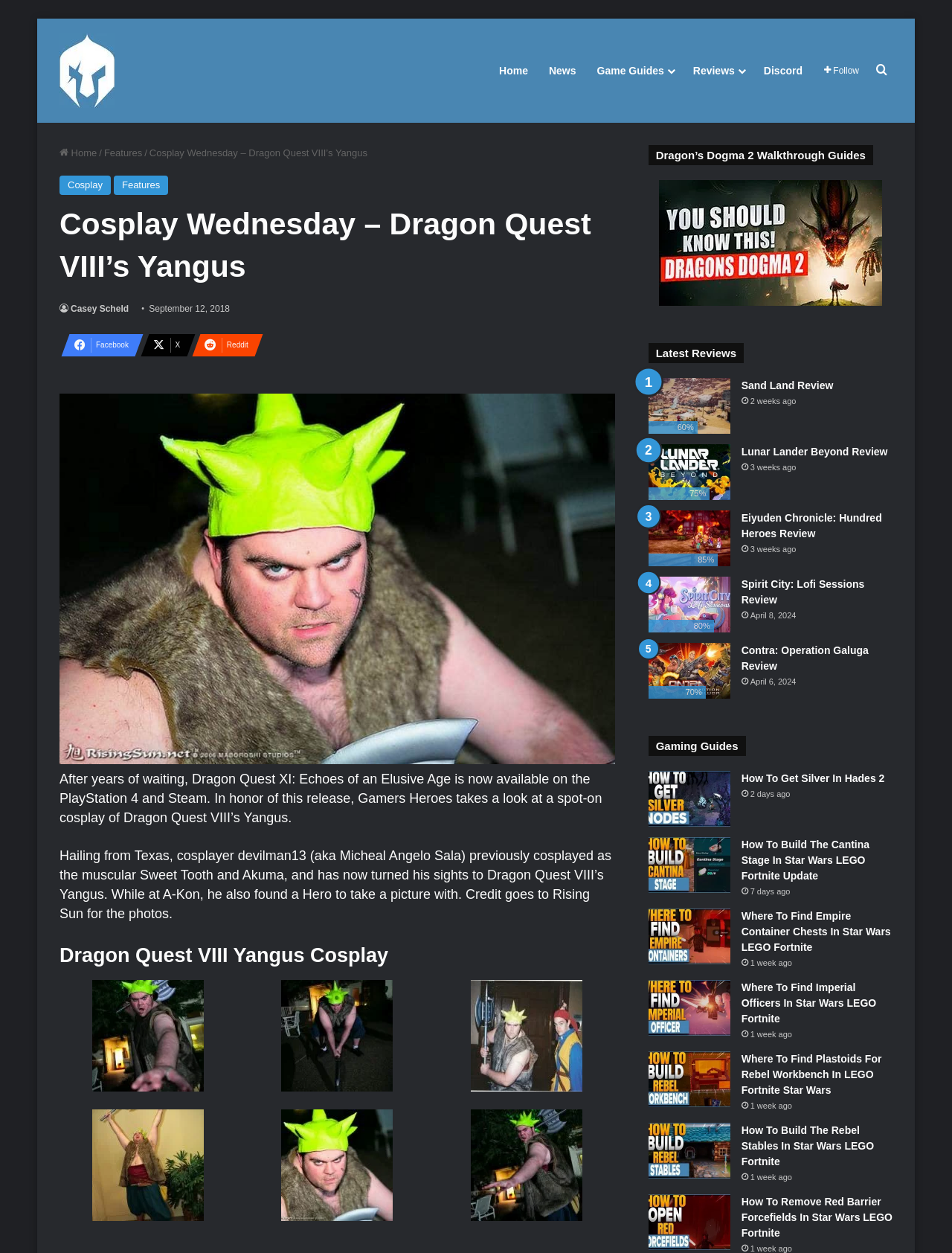Determine the bounding box coordinates for the area that should be clicked to carry out the following instruction: "View the latest review of Sand Land".

[0.681, 0.302, 0.767, 0.346]